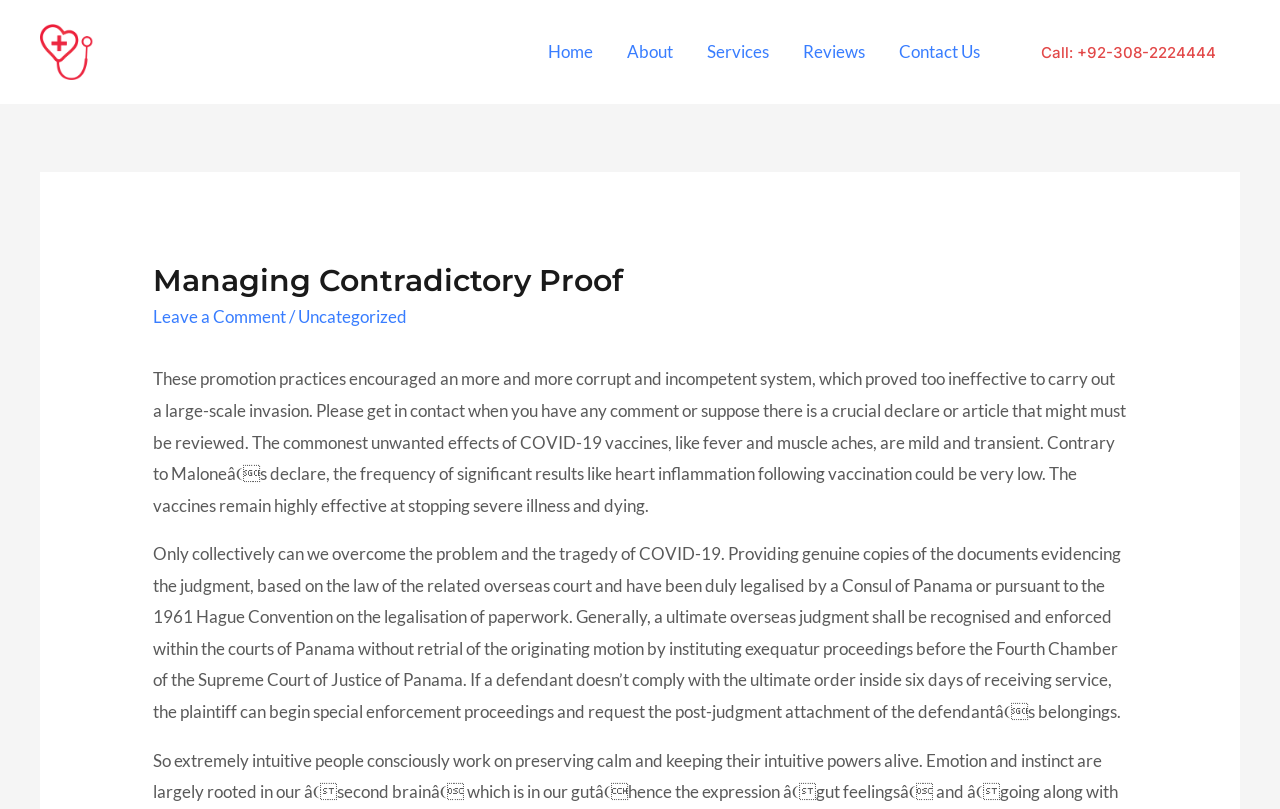Please identify the bounding box coordinates of the clickable region that I should interact with to perform the following instruction: "Share on Facebook". The coordinates should be expressed as four float numbers between 0 and 1, i.e., [left, top, right, bottom].

None